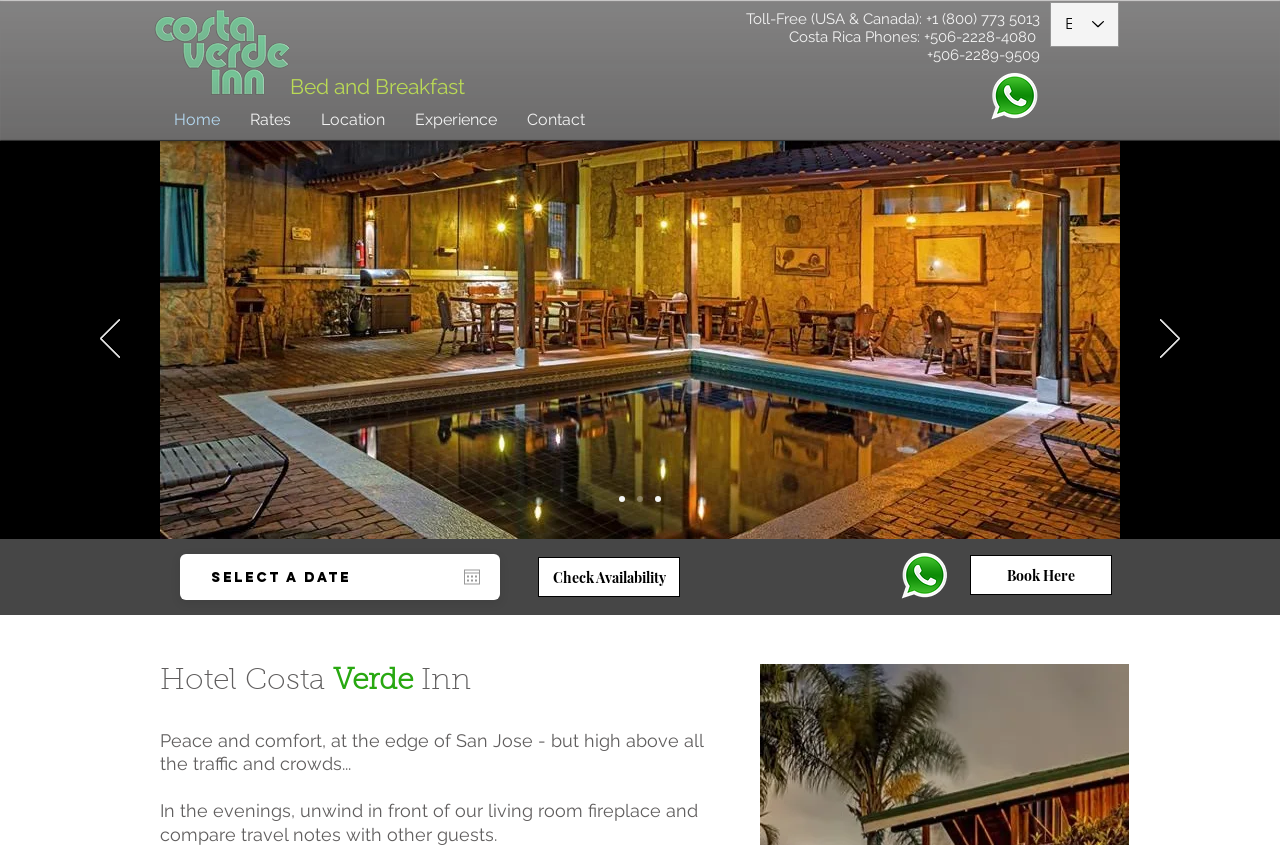Please identify the bounding box coordinates of the element that needs to be clicked to execute the following command: "View the 'Donate Now' page". Provide the bounding box using four float numbers between 0 and 1, formatted as [left, top, right, bottom].

None